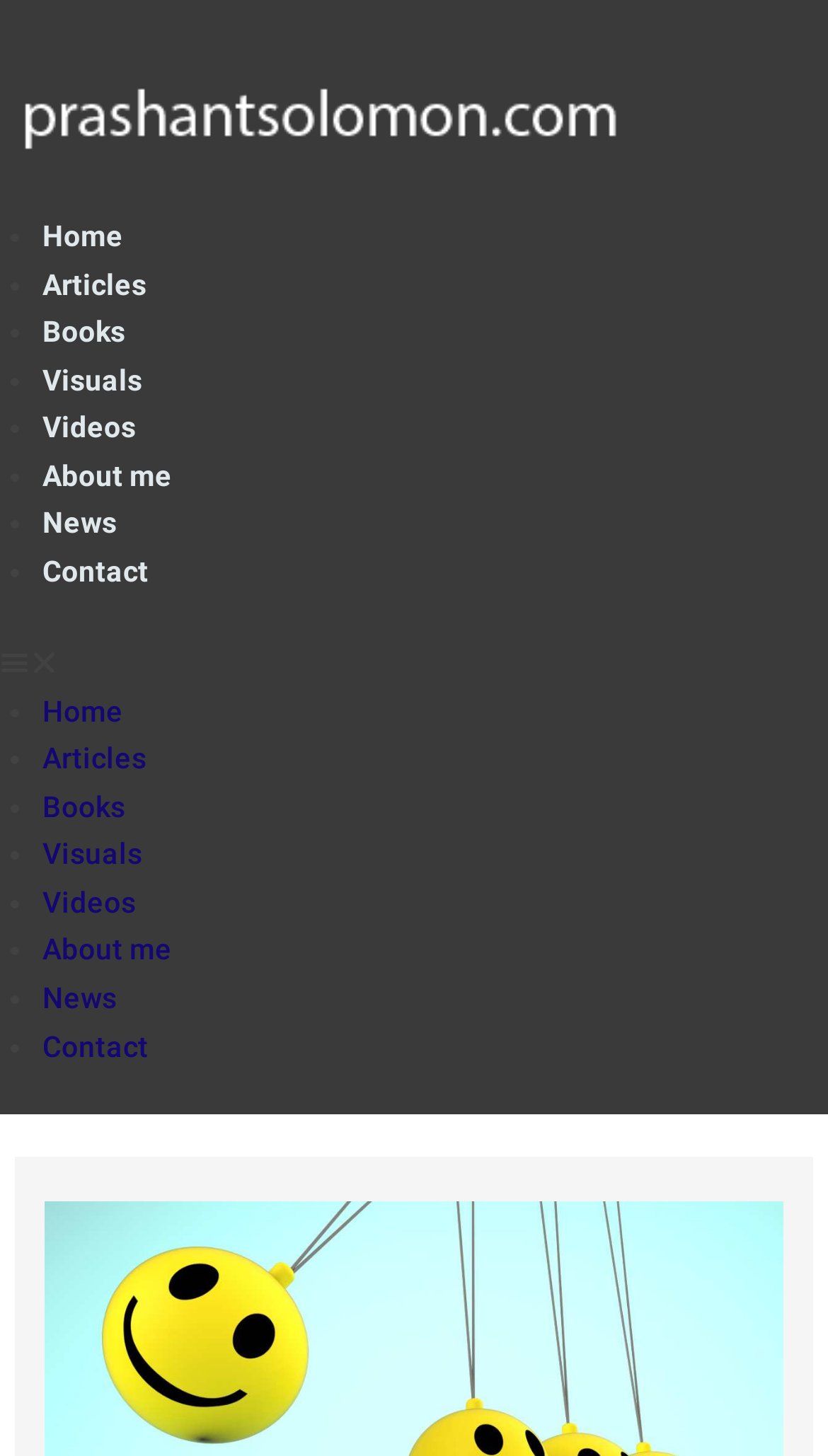Identify the bounding box coordinates of the section to be clicked to complete the task described by the following instruction: "toggle menu". The coordinates should be four float numbers between 0 and 1, formatted as [left, top, right, bottom].

[0.0, 0.439, 1.0, 0.472]